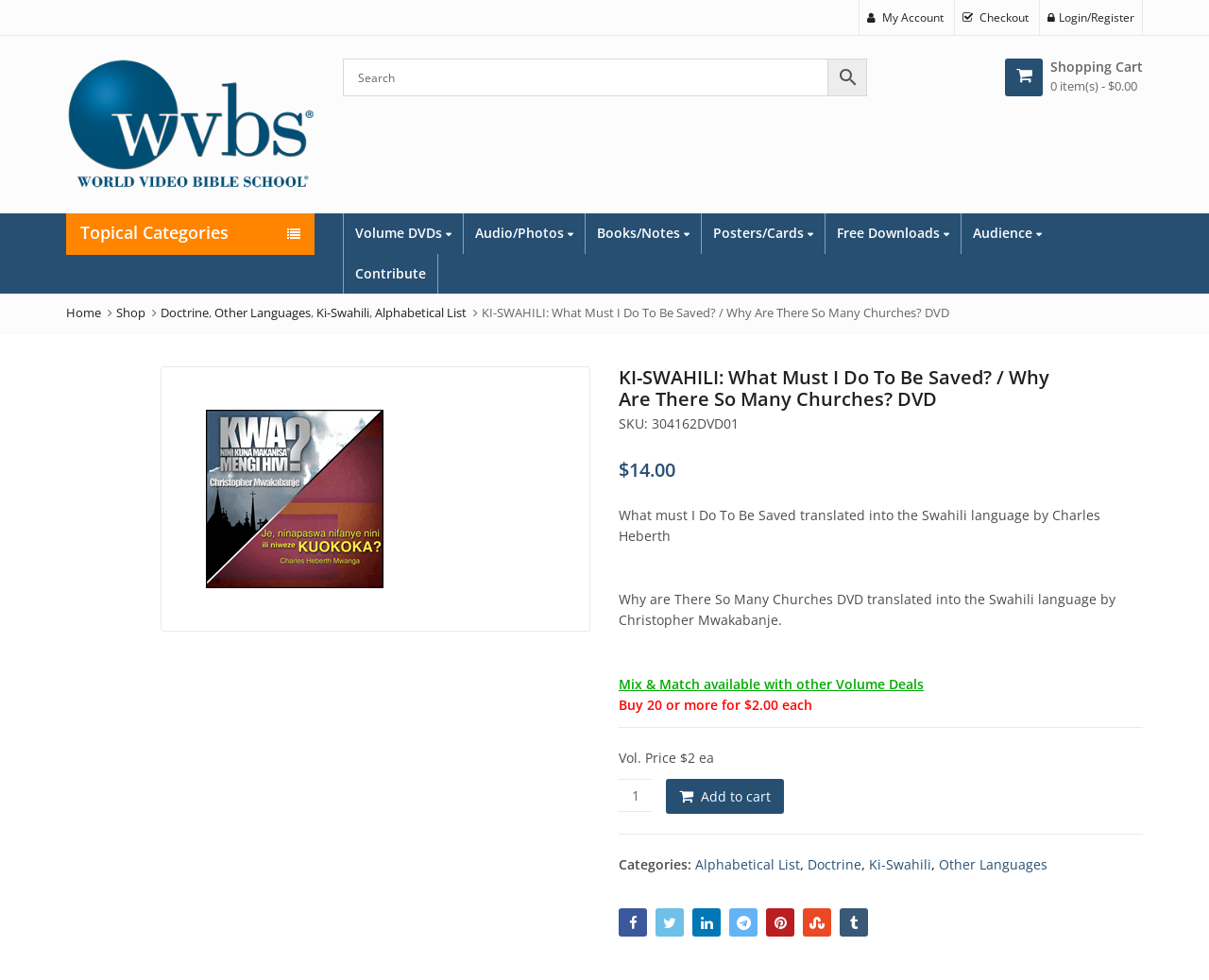What is the name of the DVD?
Please provide a comprehensive answer to the question based on the webpage screenshot.

I found the answer by looking at the heading 'KI-SWAHILI: What Must I Do To Be Saved? / Why Are There So Many Churches? DVD' which is located at the top of the webpage, and also in the StaticText element with ID 656.